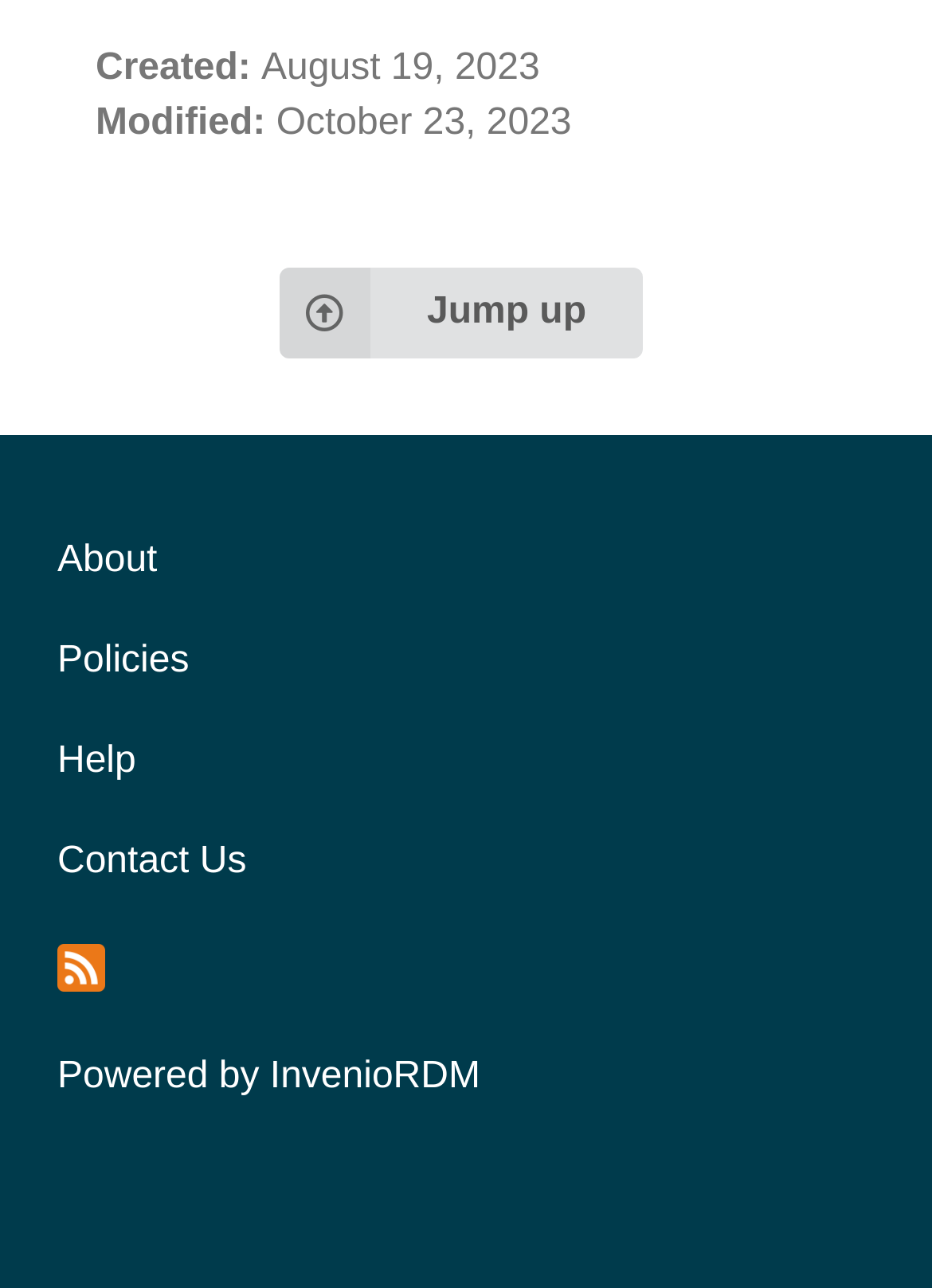Given the description "About", provide the bounding box coordinates of the corresponding UI element.

[0.023, 0.397, 0.977, 0.475]